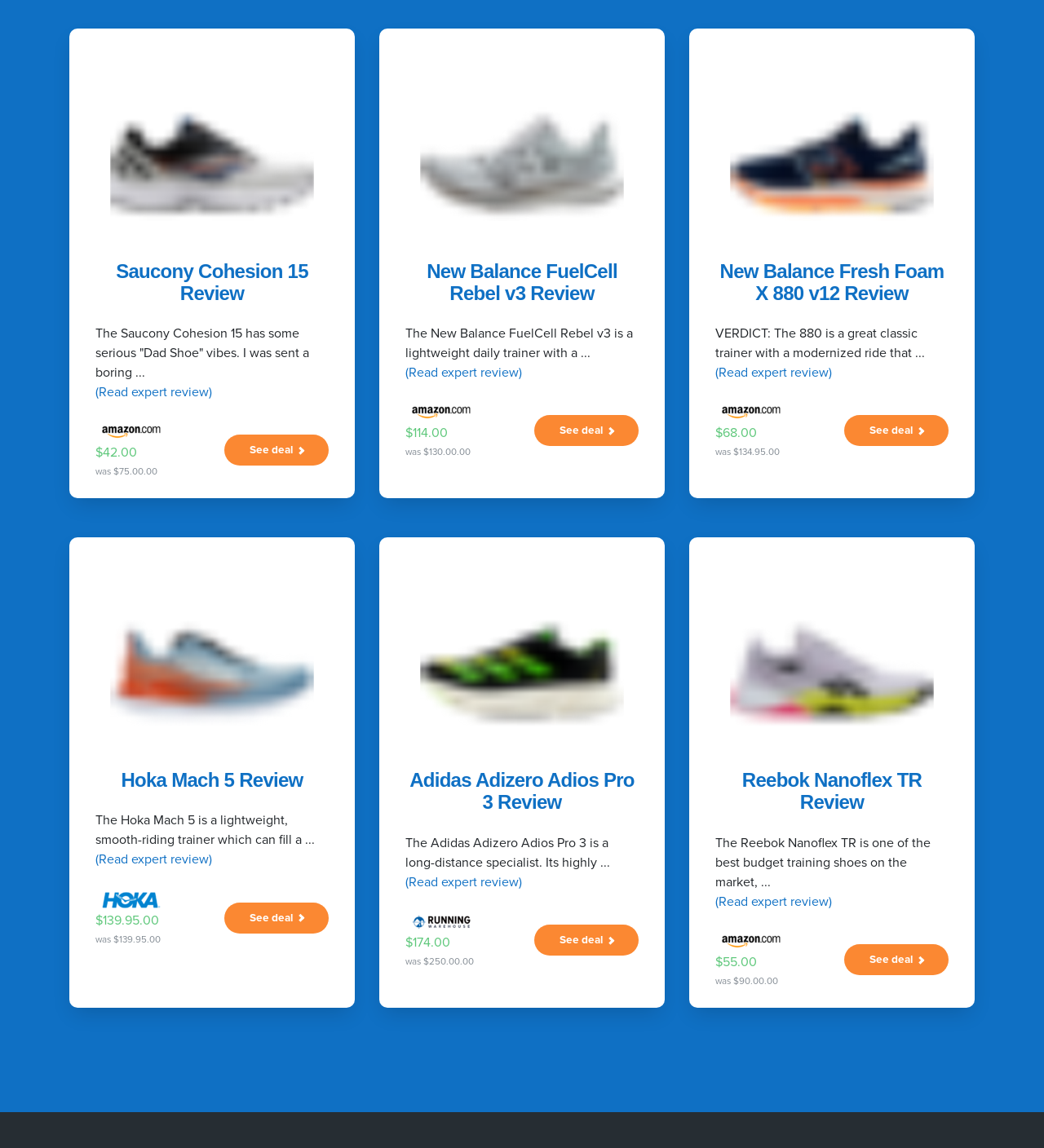Locate the bounding box coordinates of the element that should be clicked to fulfill the instruction: "View review of Hoka Mach 5".

[0.091, 0.74, 0.315, 0.757]